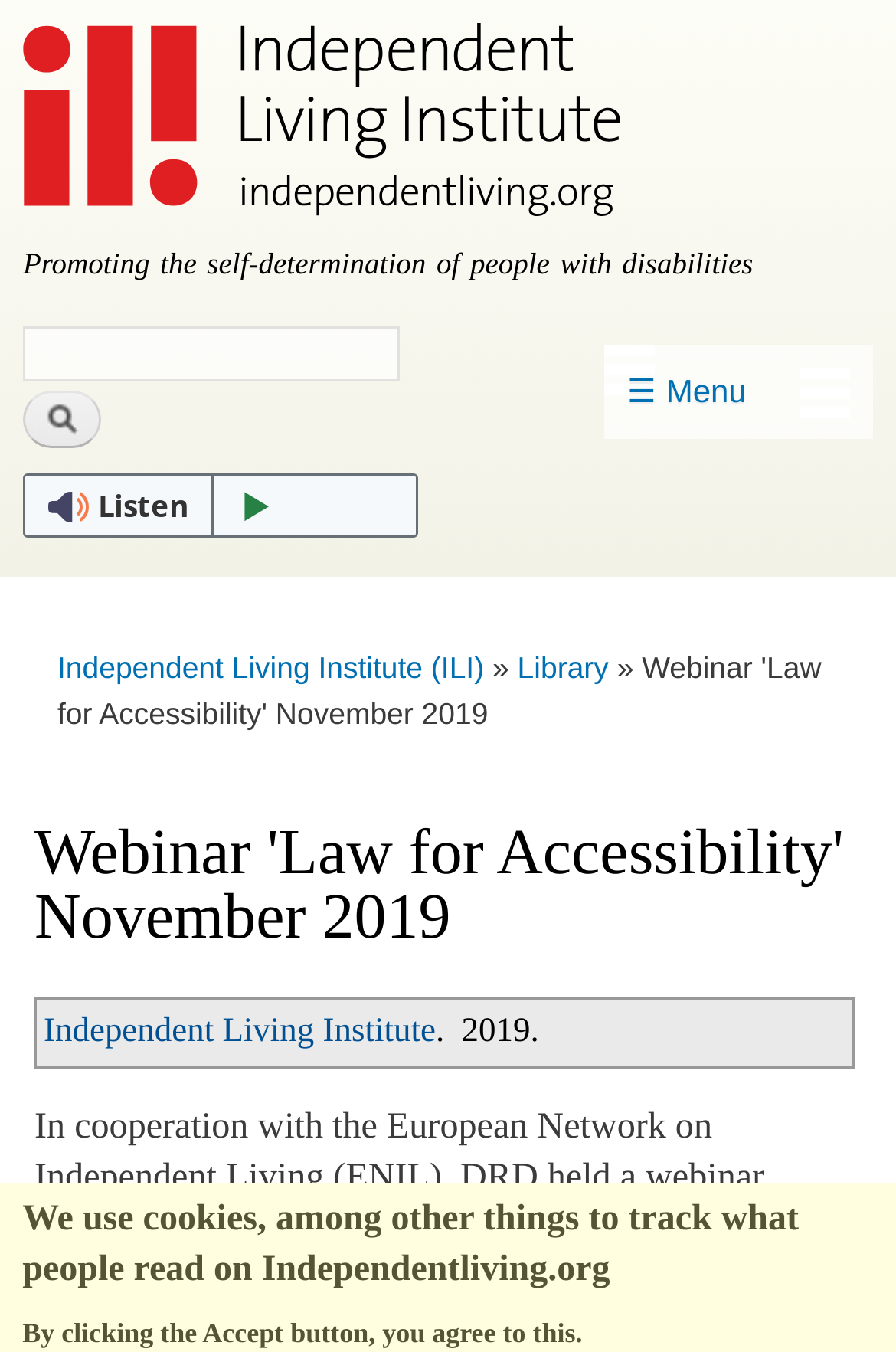Look at the image and answer the question in detail:
What is the name of the network that cooperated with DRD?

I found the answer by reading the static text element that says 'In cooperation with the European Network on Independent Living (ENIL), DRD held a webinar focused on ‘Law for Accessibility’ on the 25th of November 2019.', which mentions the name of the network that cooperated with DRD.